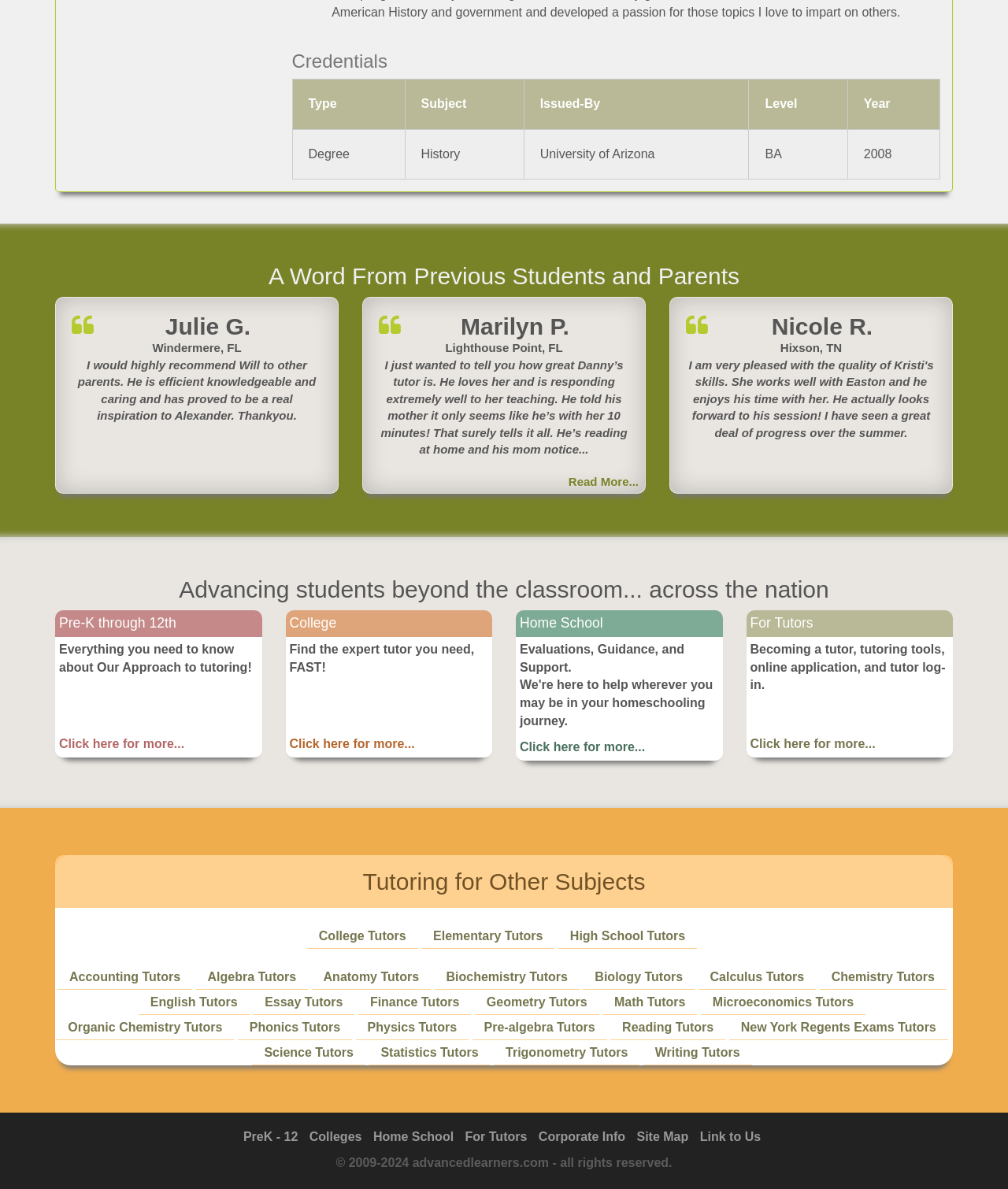Given the following UI element description: "High School Tutors", find the bounding box coordinates in the webpage screenshot.

[0.565, 0.781, 0.68, 0.793]